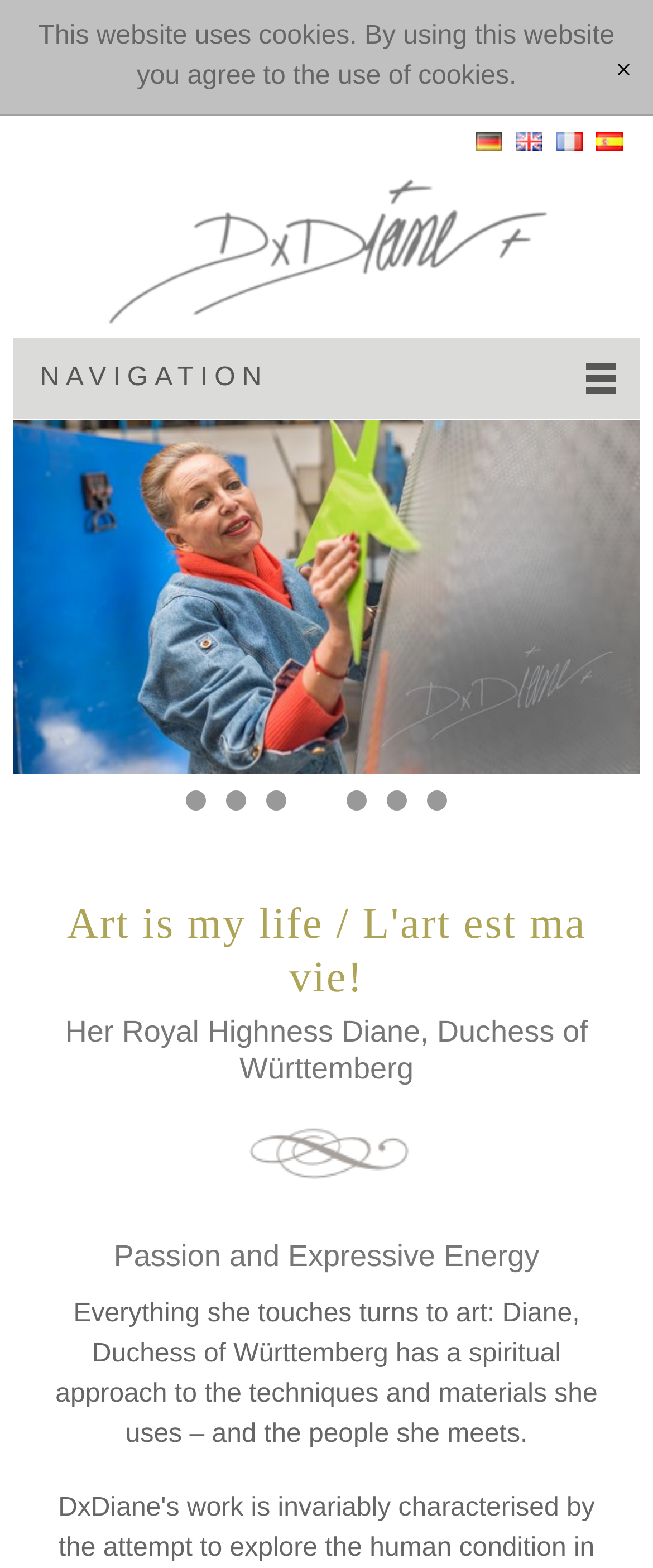Answer the following query with a single word or phrase:
What language options are available?

Deutsch, Englisch, Französisch, Español